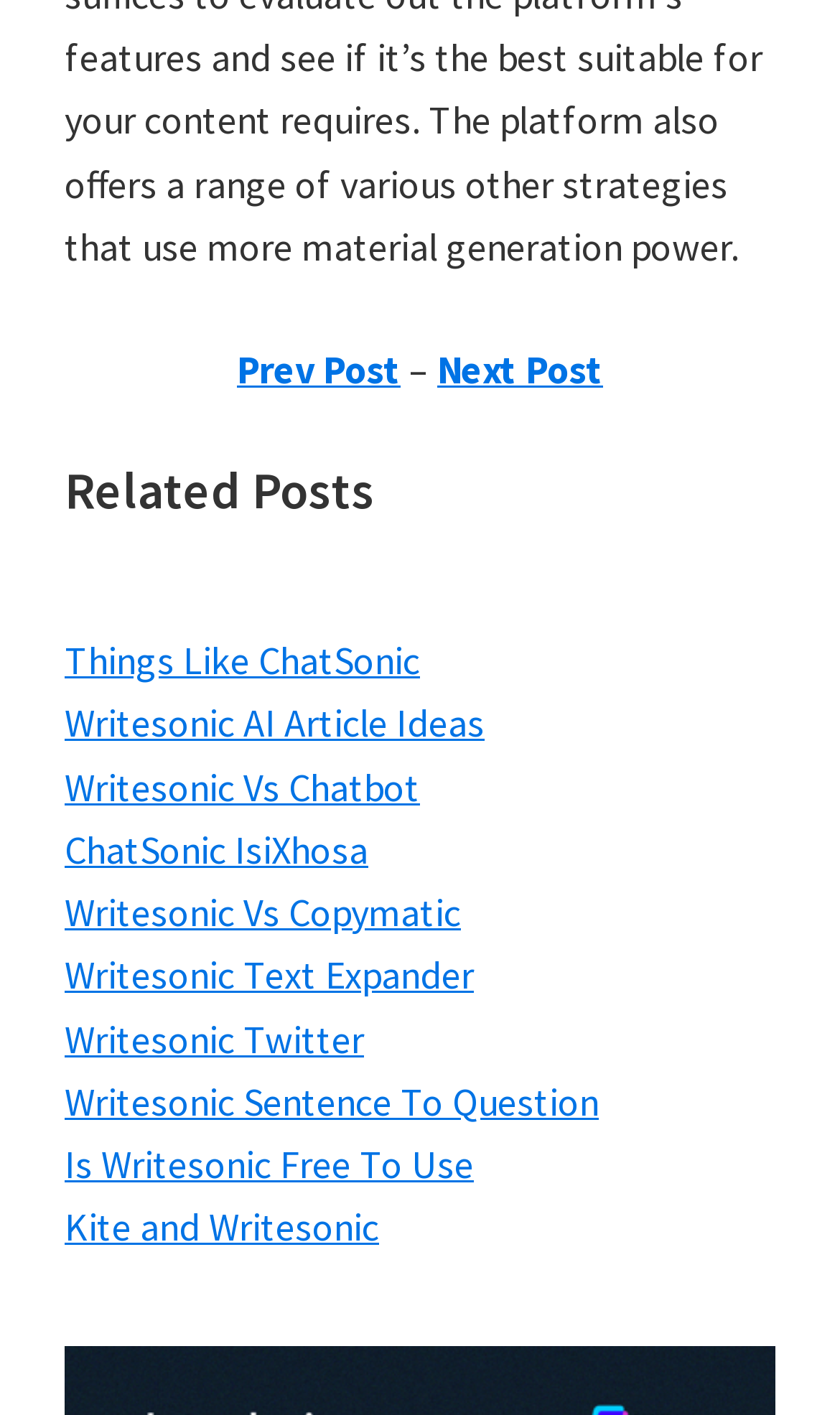Please indicate the bounding box coordinates for the clickable area to complete the following task: "view related posts". The coordinates should be specified as four float numbers between 0 and 1, i.e., [left, top, right, bottom].

[0.077, 0.326, 0.923, 0.414]